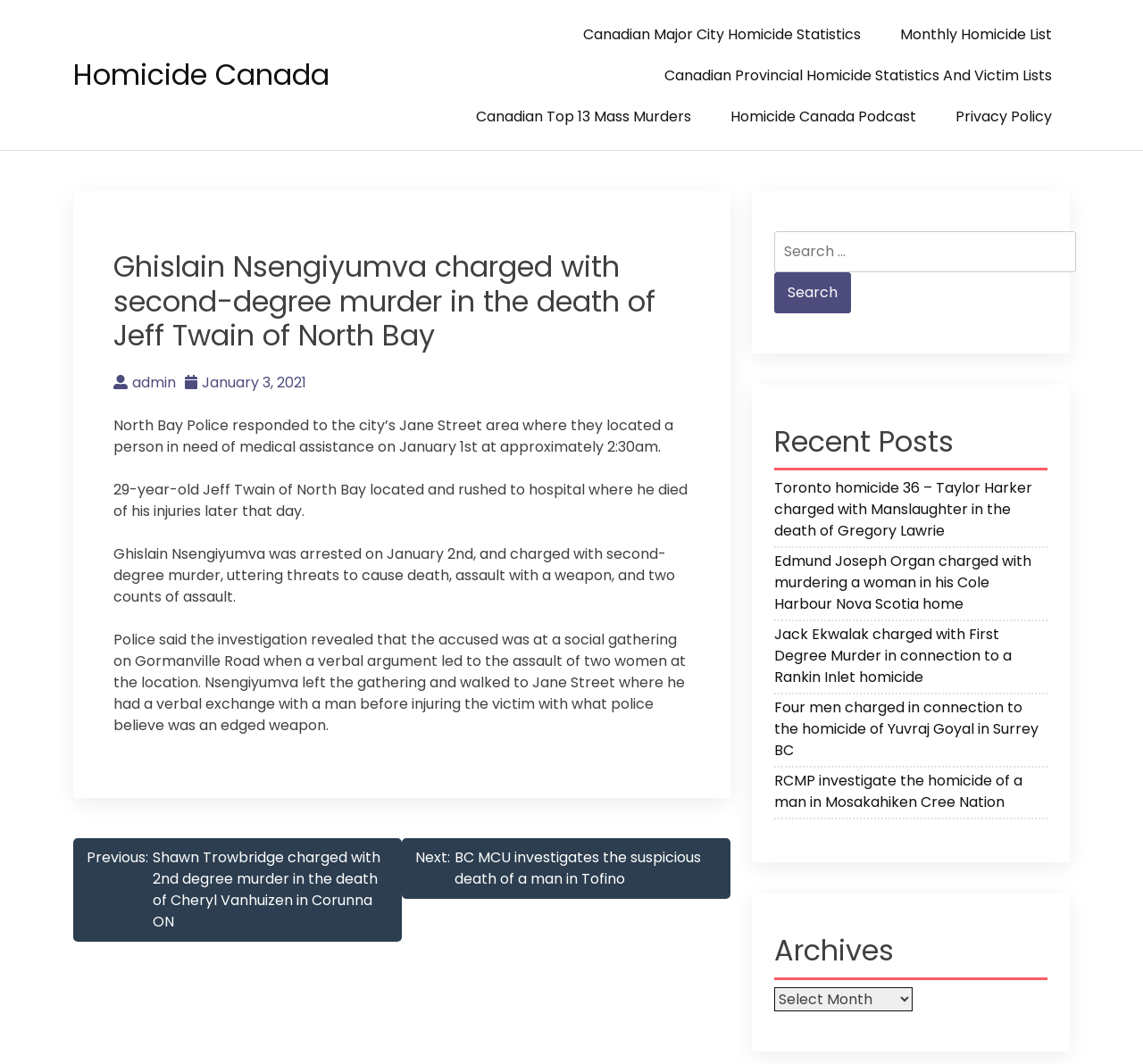Please pinpoint the bounding box coordinates for the region I should click to adhere to this instruction: "Go to the previous post".

[0.064, 0.788, 0.352, 0.885]